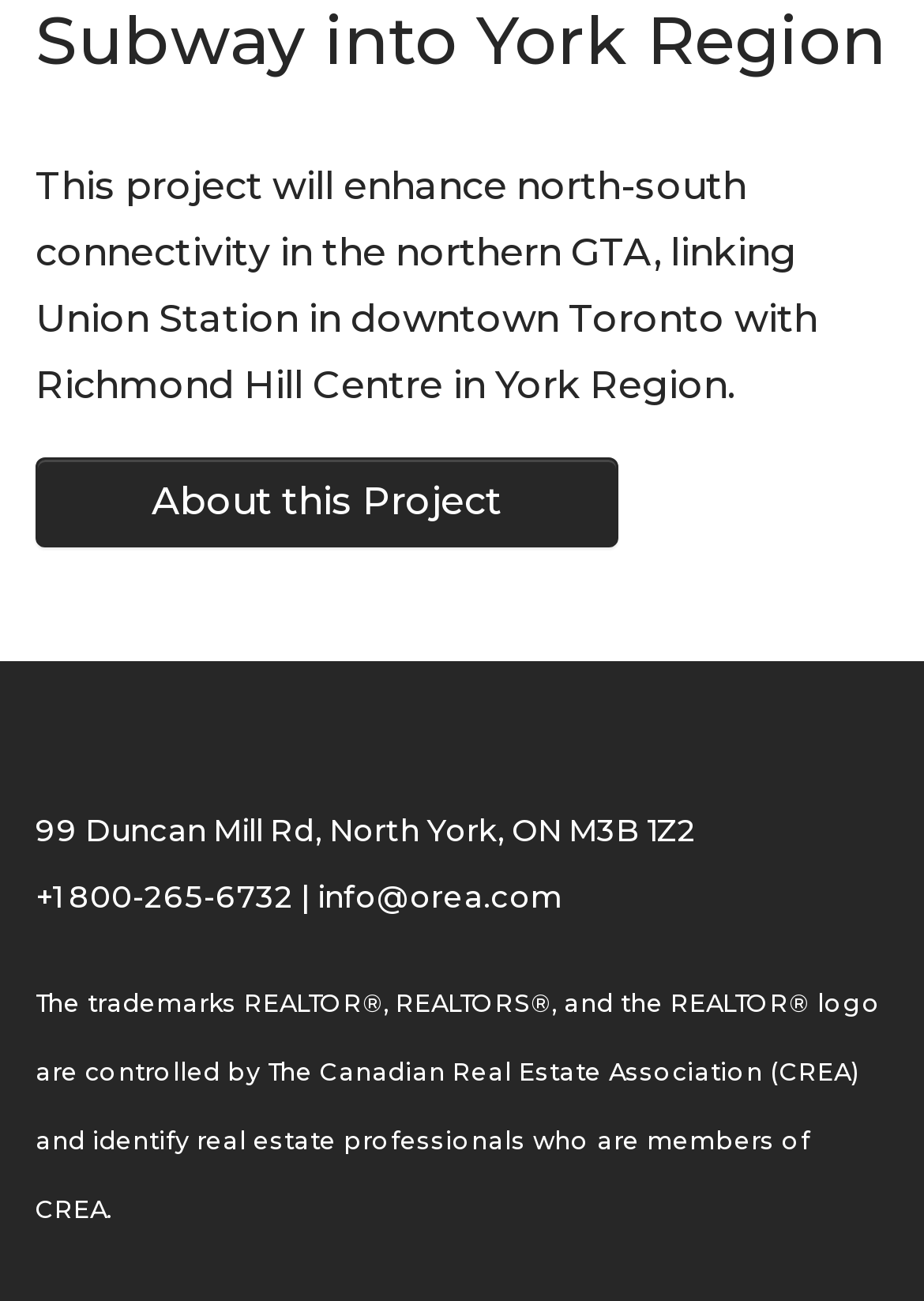Locate the UI element described as follows: "About this Project". Return the bounding box coordinates as four float numbers between 0 and 1 in the order [left, top, right, bottom].

[0.038, 0.351, 0.669, 0.42]